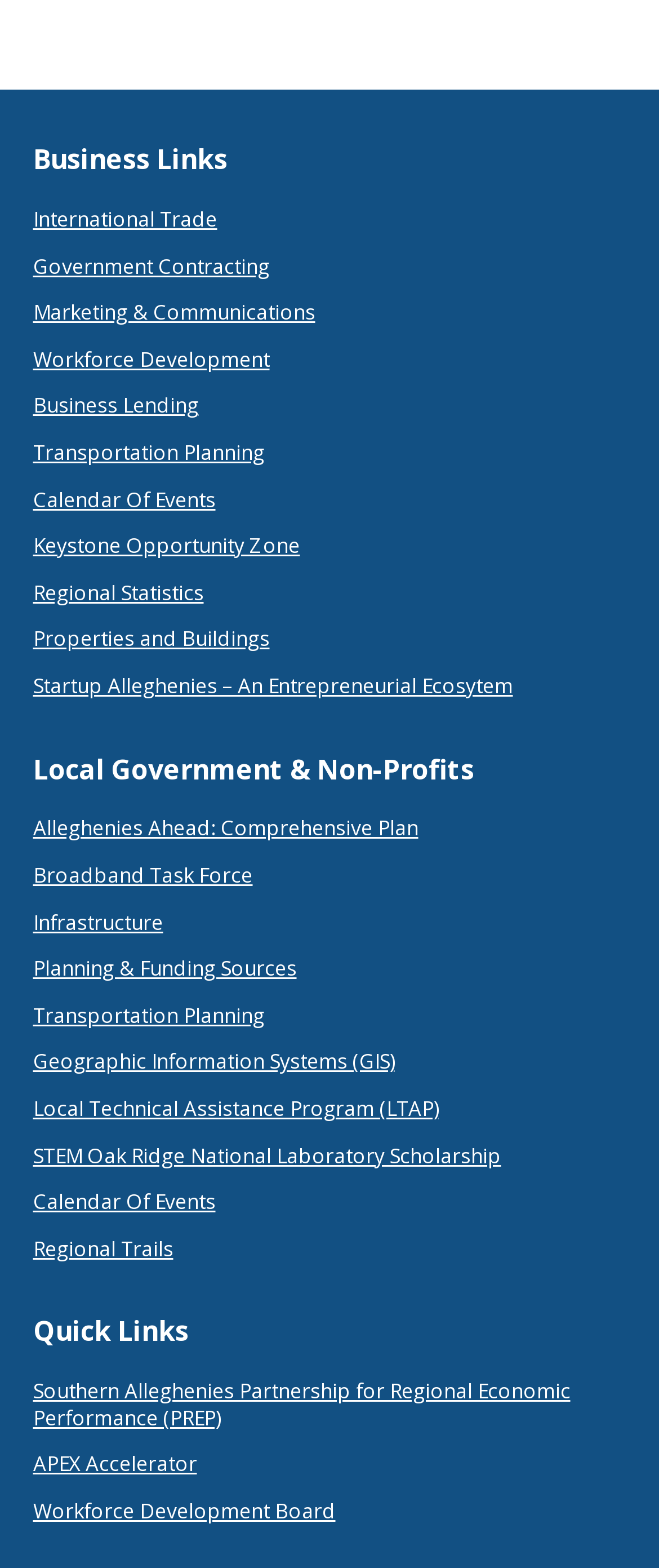What is the first link under Quick Links?
Based on the screenshot, provide your answer in one word or phrase.

Southern Alleghenies Partnership for Regional Economic Performance (PREP)